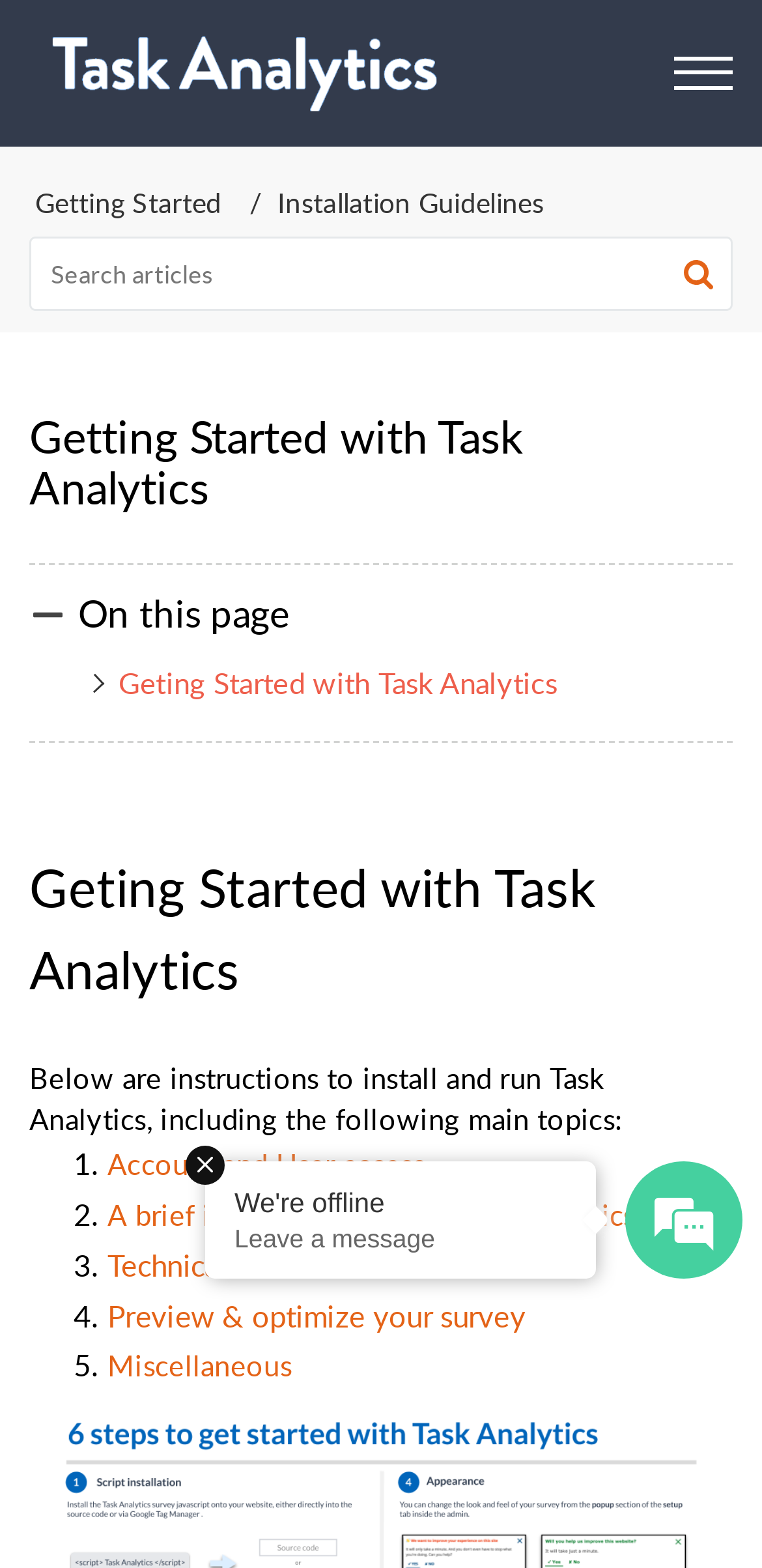Answer the question using only a single word or phrase: 
What is the text above the list of main topics?

Below are instructions to install and run Task Analytics, including the following main topics: